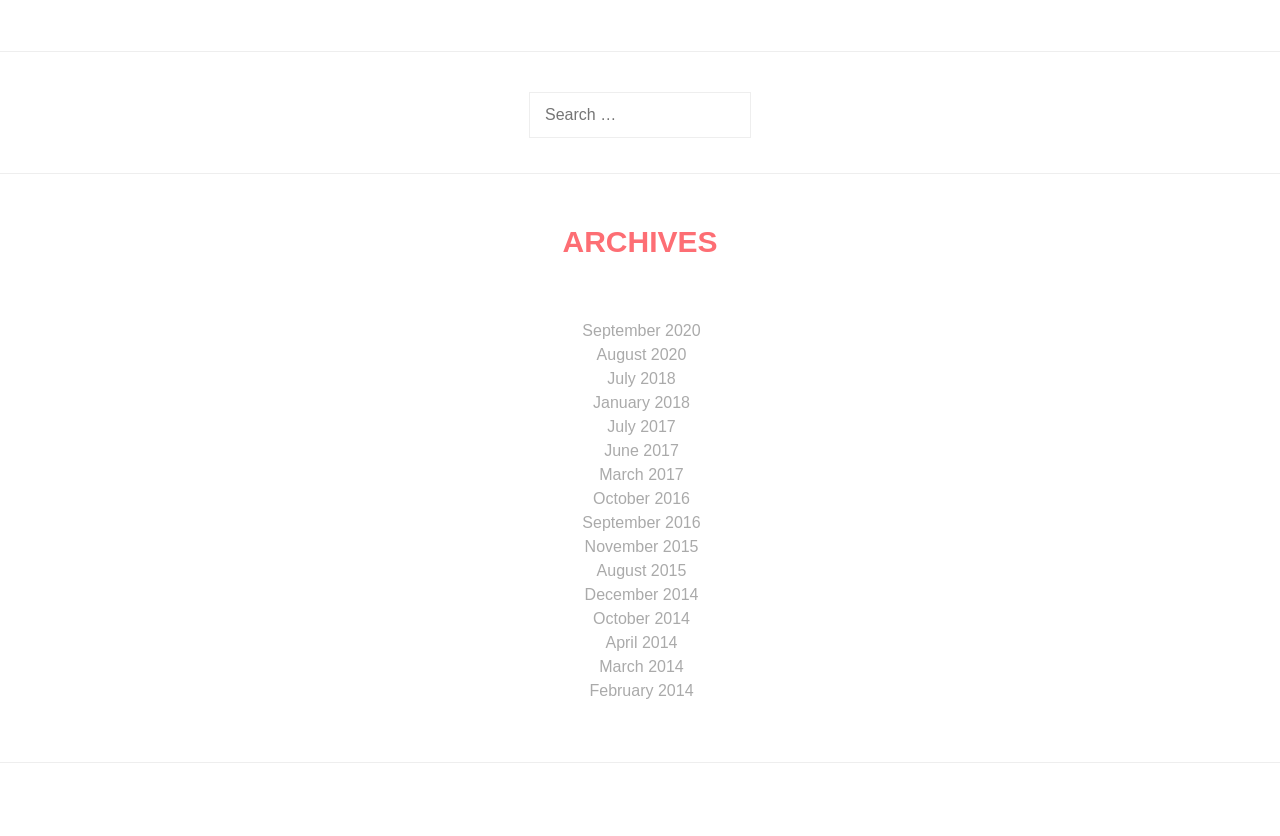Locate the bounding box coordinates of the clickable element to fulfill the following instruction: "search for something". Provide the coordinates as four float numbers between 0 and 1 in the format [left, top, right, bottom].

[0.413, 0.11, 0.587, 0.165]